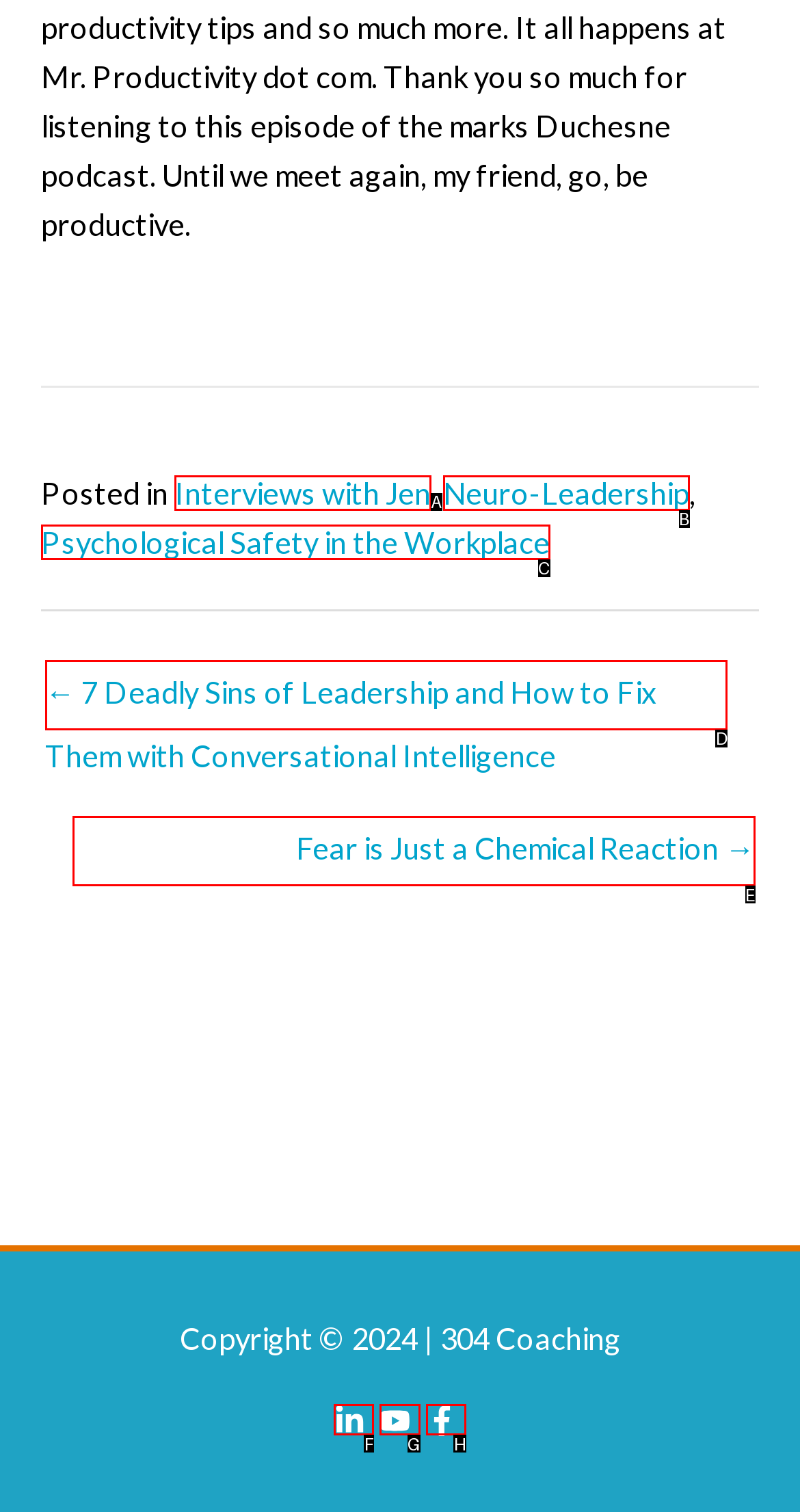From the choices given, find the HTML element that matches this description: Psychological Safety in the Workplace. Answer with the letter of the selected option directly.

C